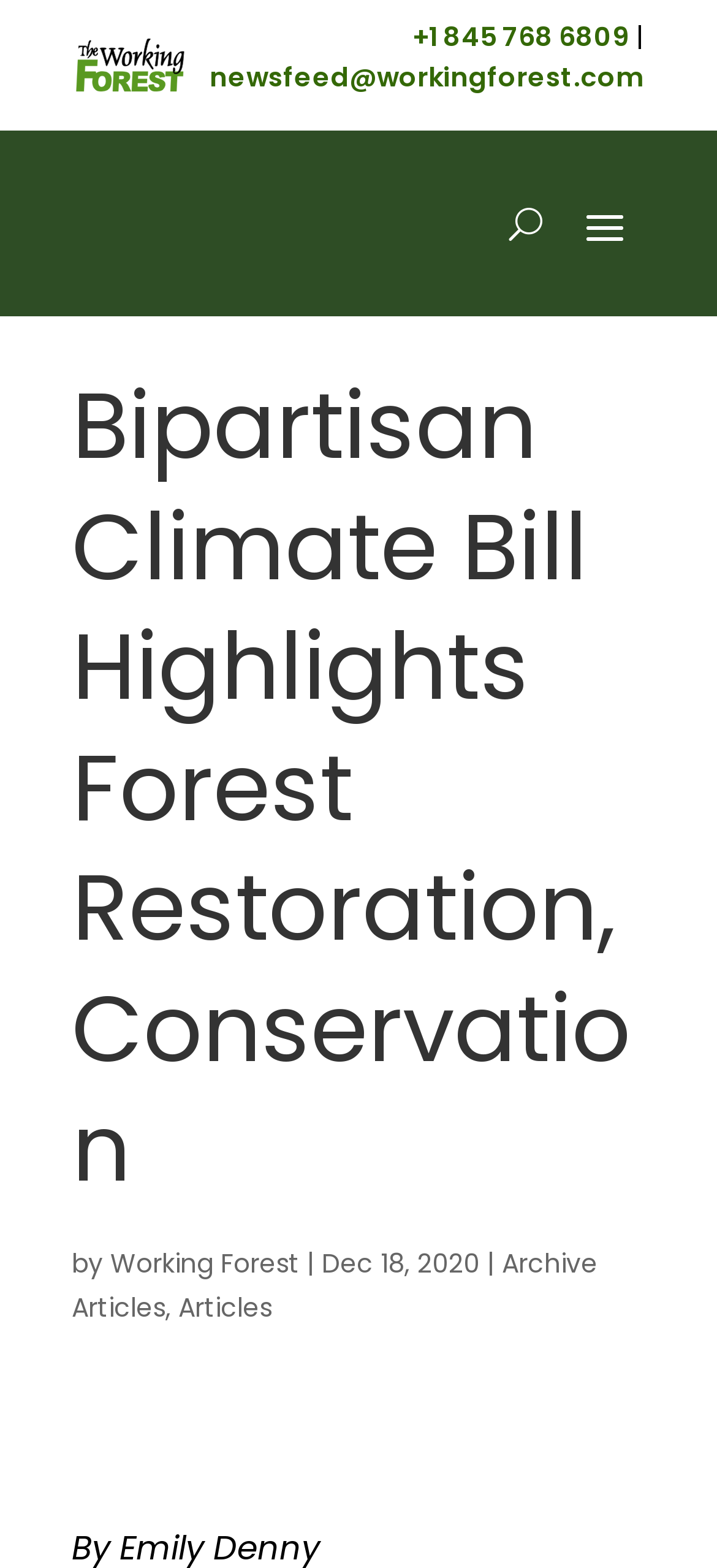Based on the description "+1 845 768 6809", find the bounding box of the specified UI element.

[0.574, 0.012, 0.877, 0.035]